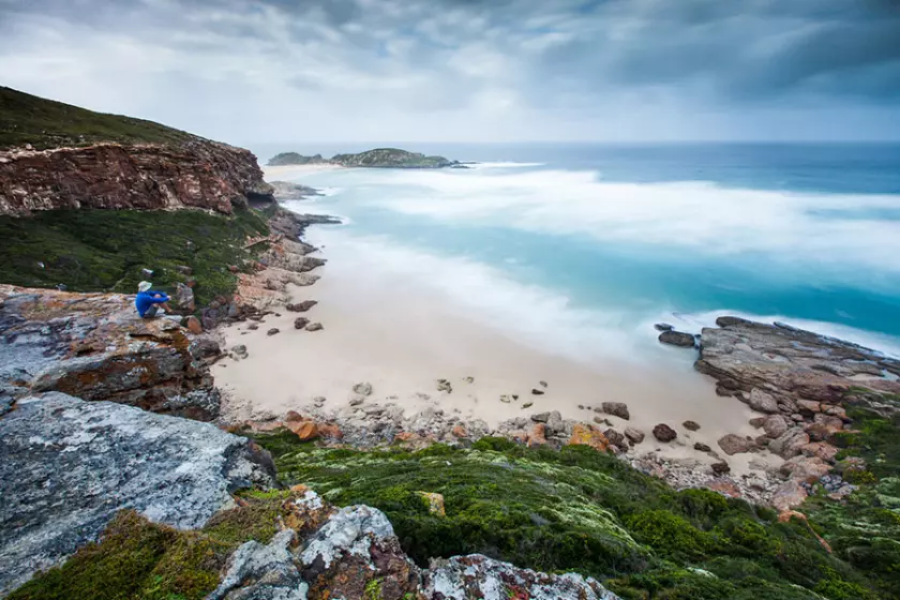What is the person in the foreground doing?
Analyze the image and provide a thorough answer to the question.

The person in the foreground is sitting on a rocky outcrop, seemingly lost in thought as they gaze at the serene Atlantic Ocean, indicating that they are taking in the tranquil scene.